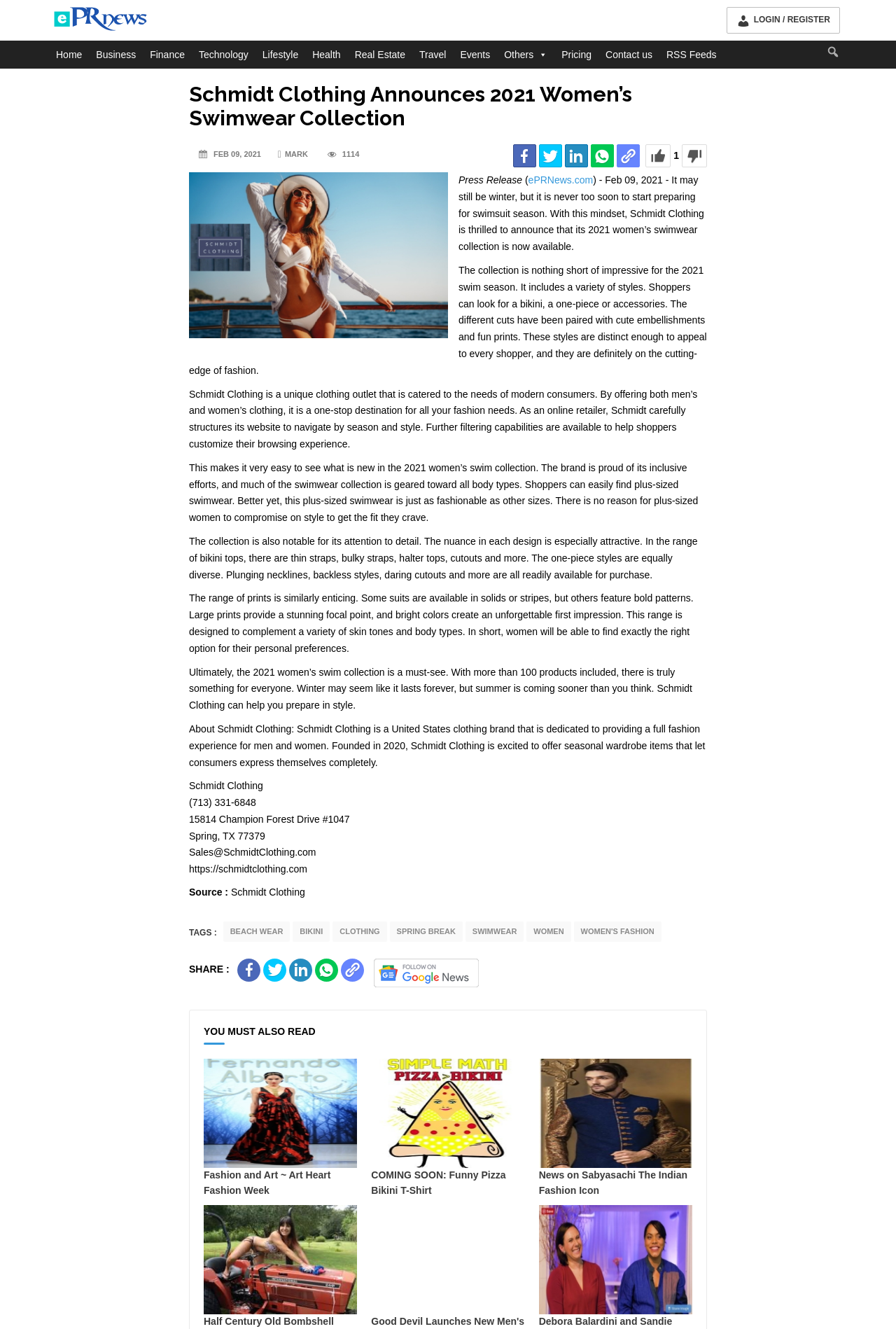Pinpoint the bounding box coordinates of the element you need to click to execute the following instruction: "Share the article on social media". The bounding box should be represented by four float numbers between 0 and 1, in the format [left, top, right, bottom].

[0.265, 0.721, 0.291, 0.738]